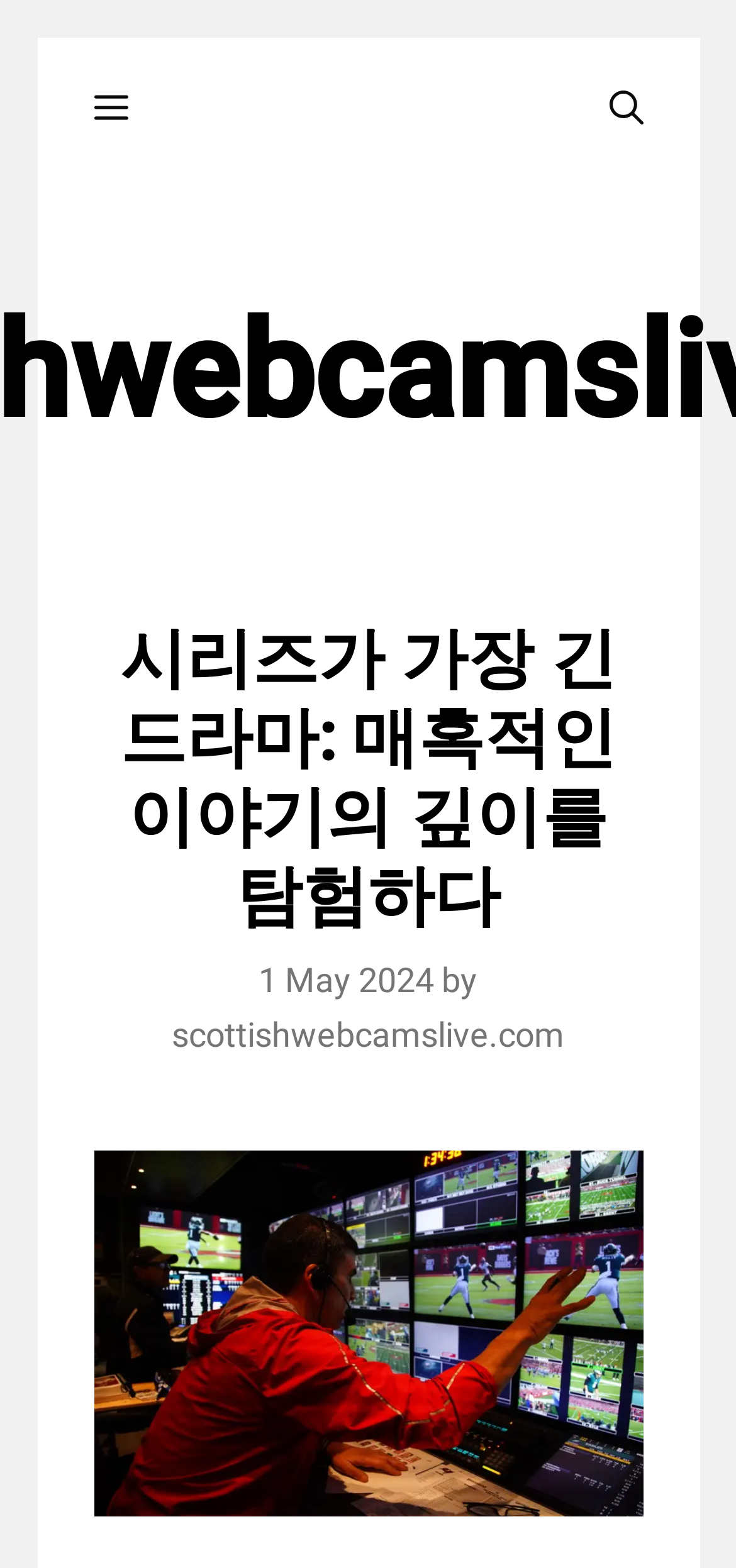Using the given description, provide the bounding box coordinates formatted as (top-left x, top-left y, bottom-right x, bottom-right y), with all values being floating point numbers between 0 and 1. Description: aria-label="Open Search Bar"

[0.75, 0.023, 0.95, 0.114]